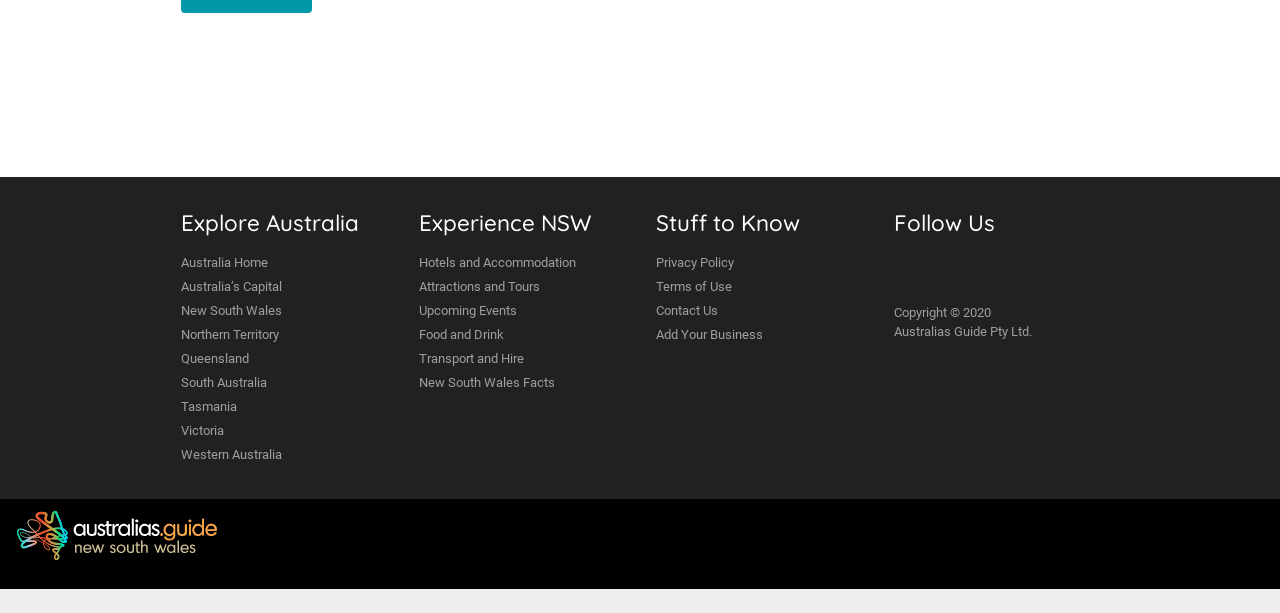What is the copyright year mentioned on the webpage? Look at the image and give a one-word or short phrase answer.

2020